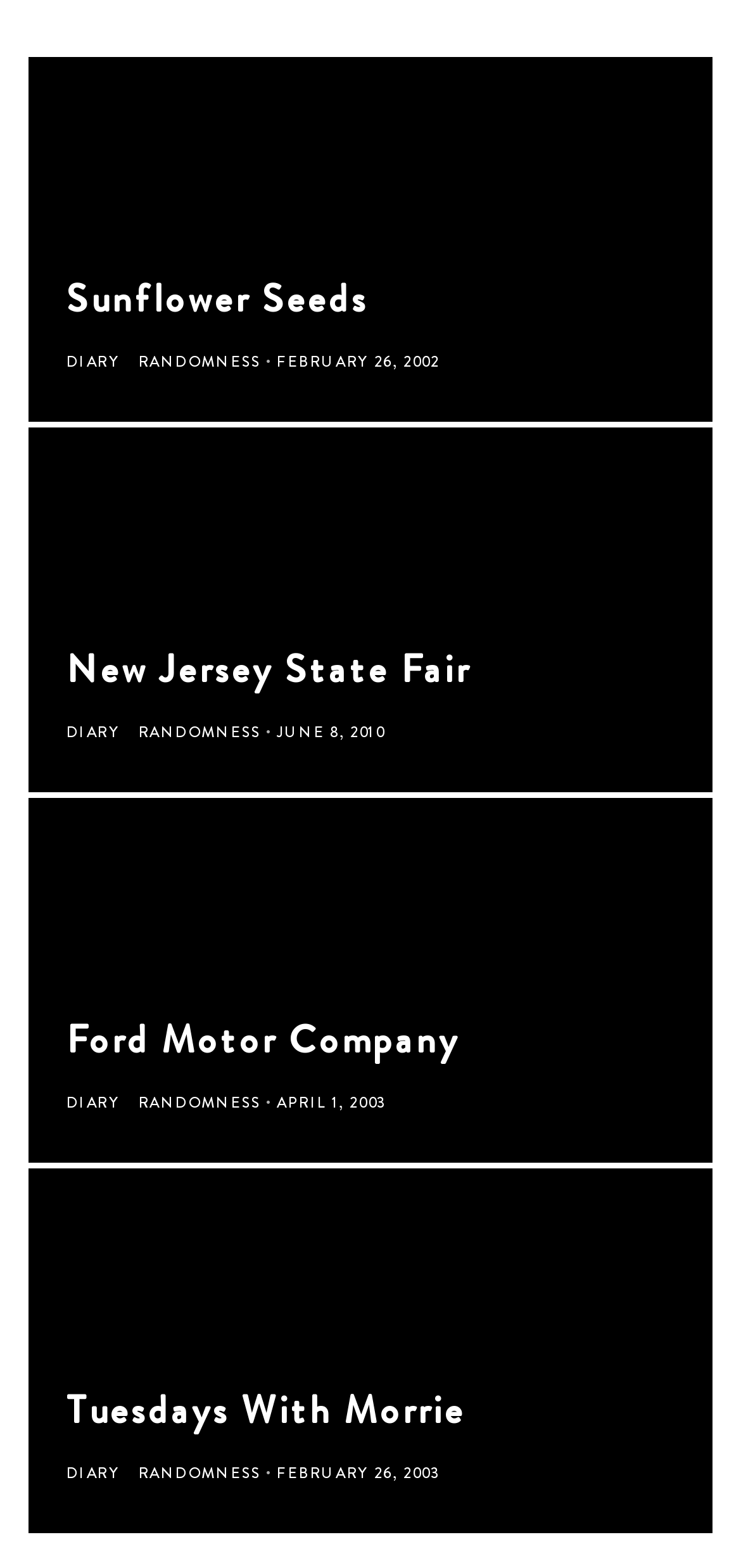Answer this question in one word or a short phrase: What is the date of the first article?

FEBRUARY 26, 2002